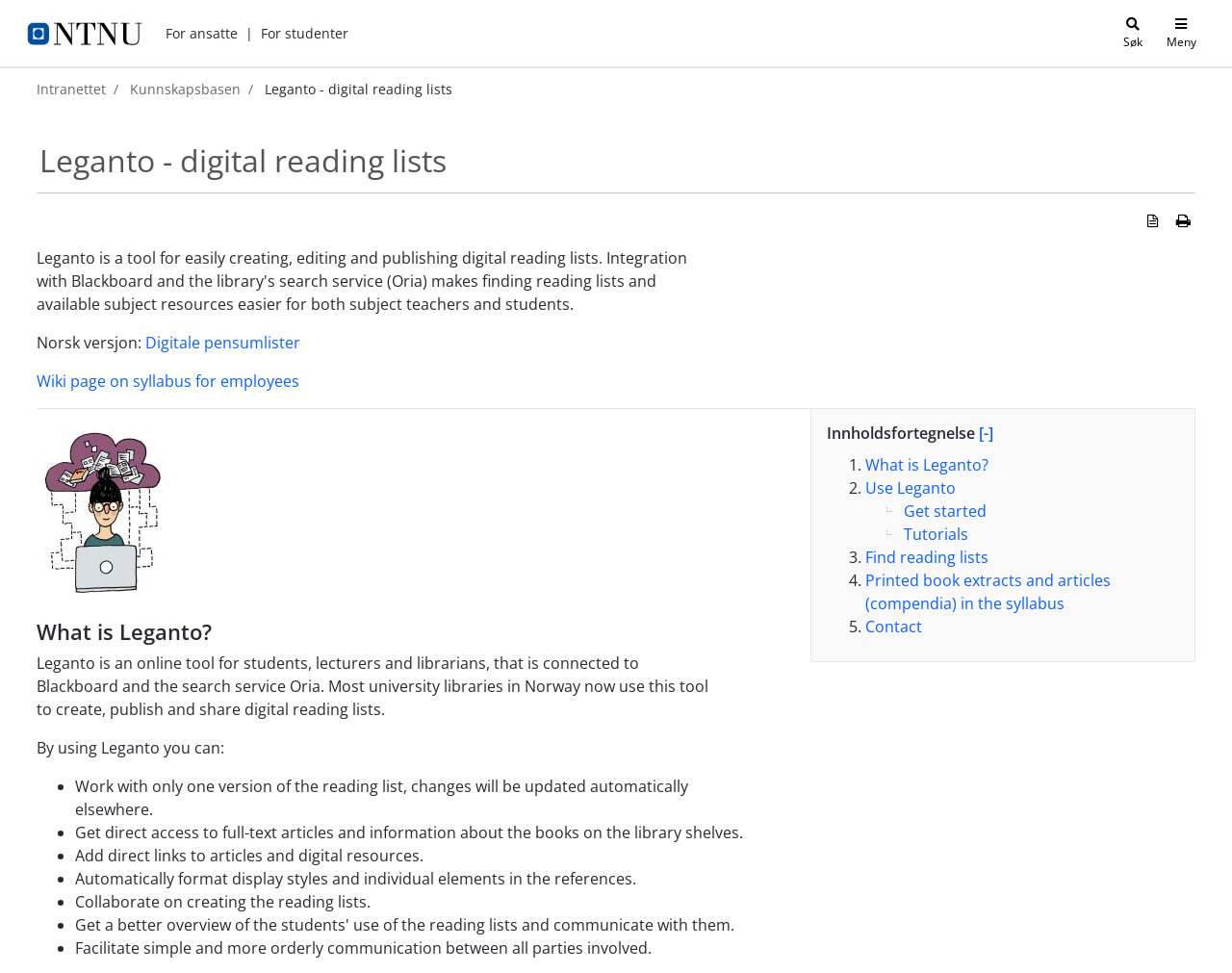Identify the bounding box coordinates of the part that should be clicked to carry out this instruction: "Get started with Leganto".

[0.734, 0.515, 0.801, 0.536]